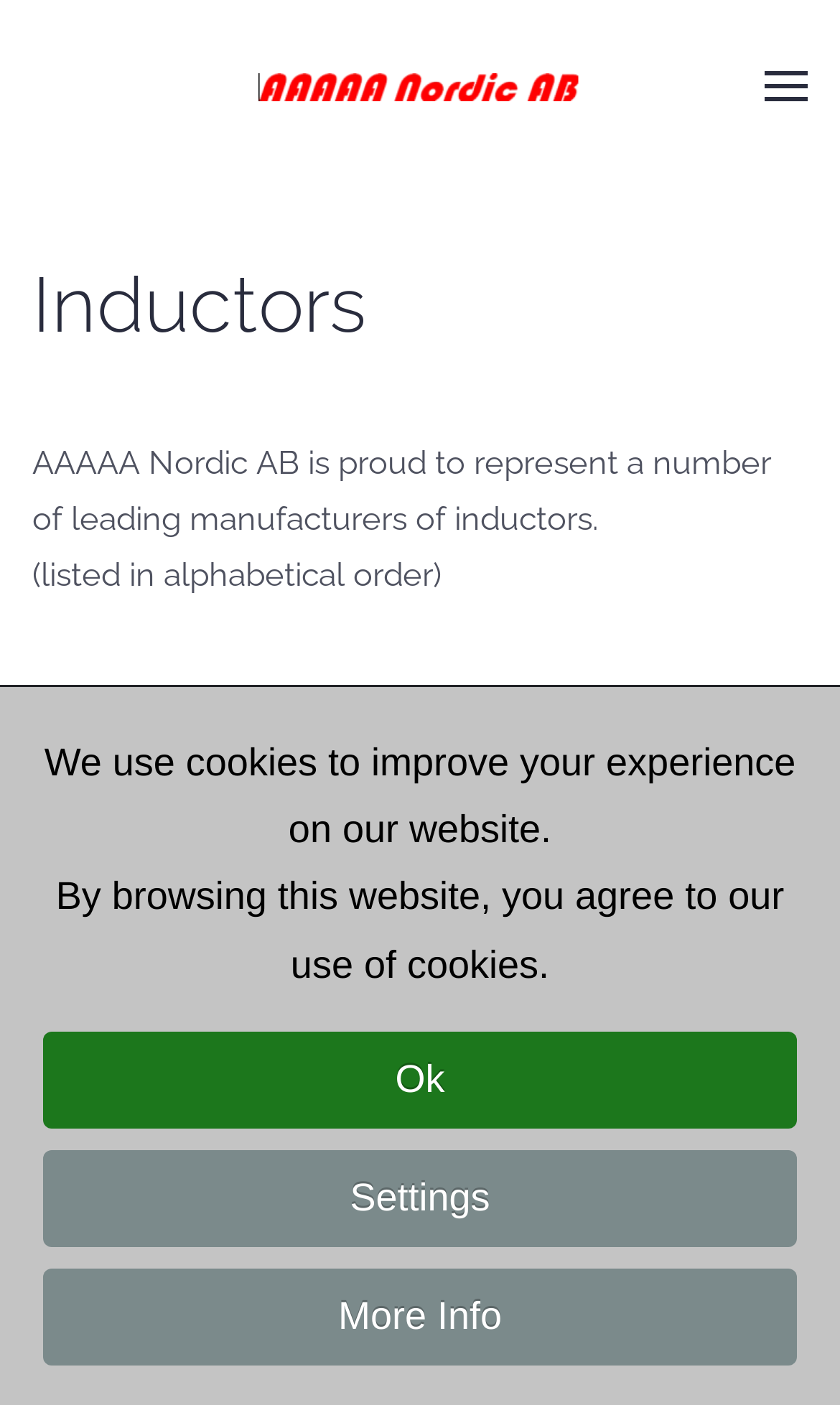Please indicate the bounding box coordinates for the clickable area to complete the following task: "Skip to main content". The coordinates should be specified as four float numbers between 0 and 1, i.e., [left, top, right, bottom].

[0.09, 0.057, 0.456, 0.084]